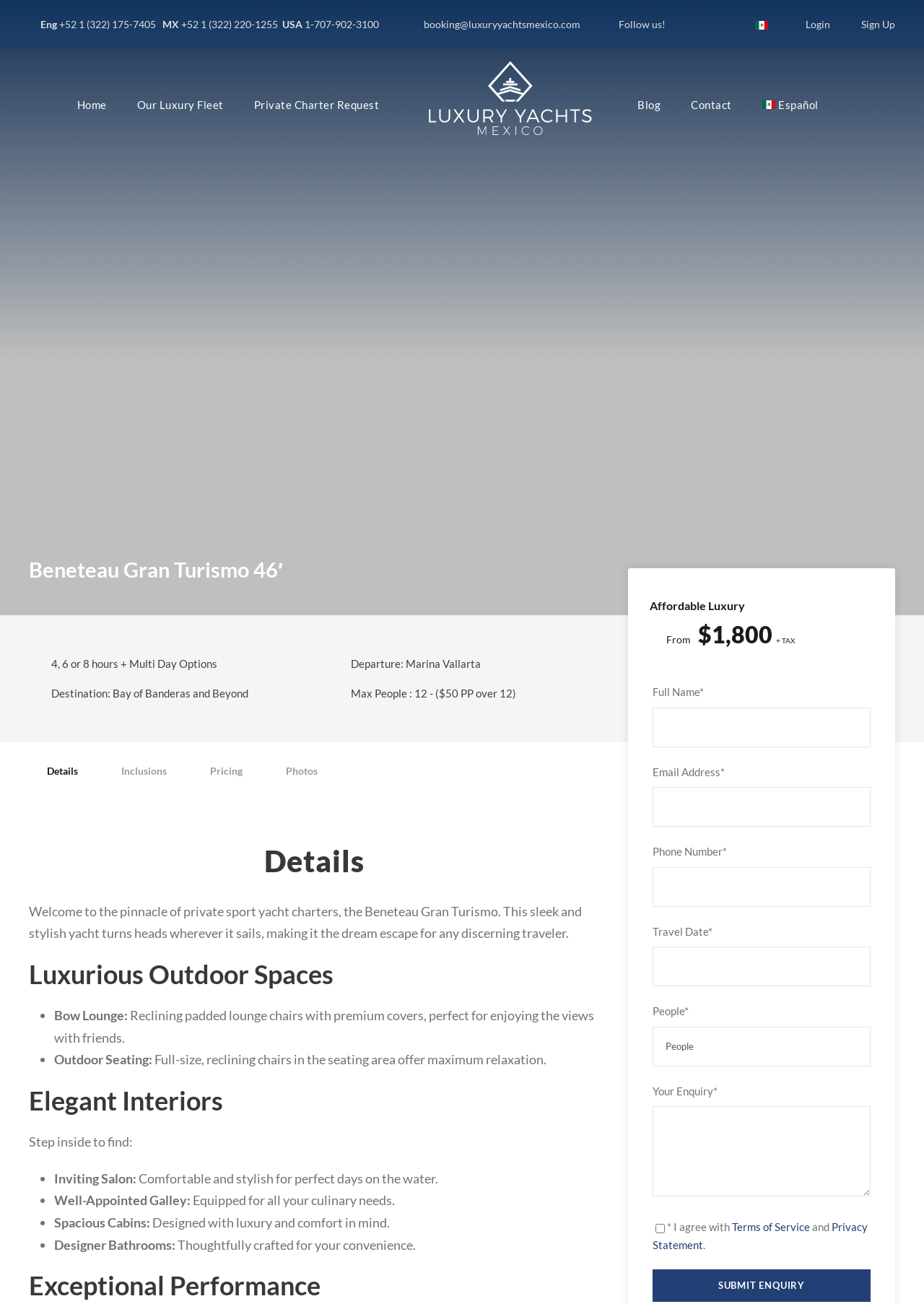Answer the question using only one word or a concise phrase: What is the phone number for Mexico?

+52 1 (322) 175-7405